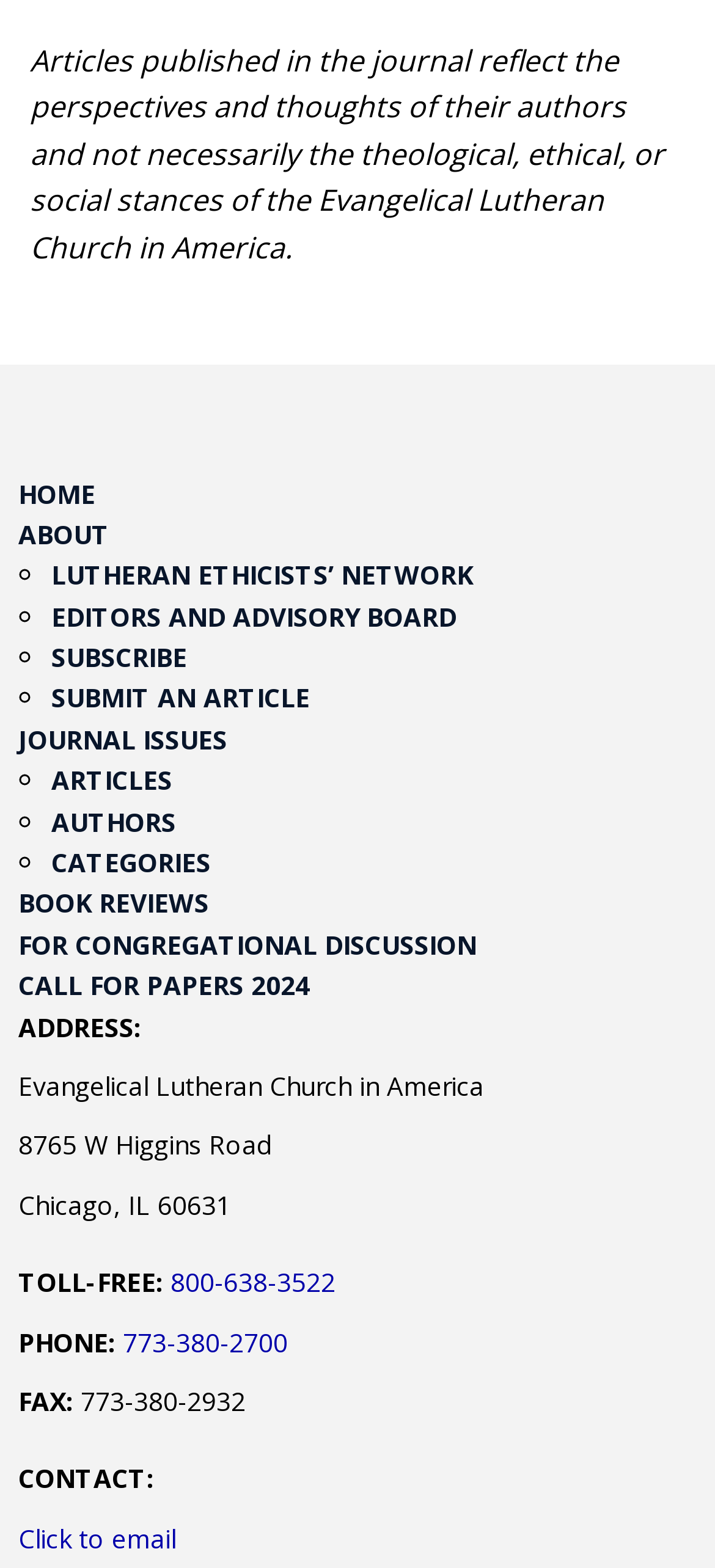Pinpoint the bounding box coordinates of the area that must be clicked to complete this instruction: "Learn about Financial".

None